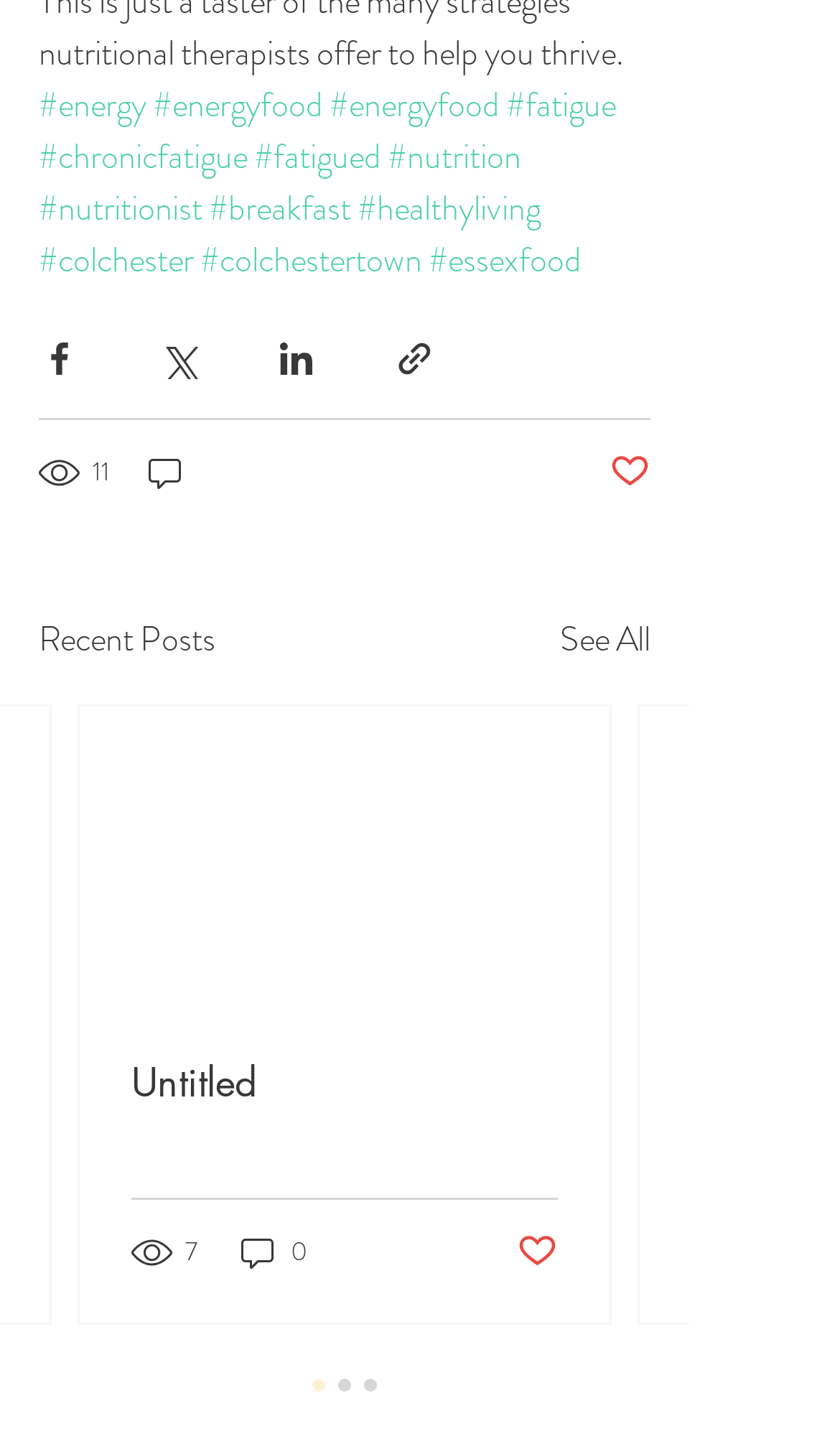Kindly provide the bounding box coordinates of the section you need to click on to fulfill the given instruction: "Like the post".

[0.615, 0.851, 0.664, 0.883]